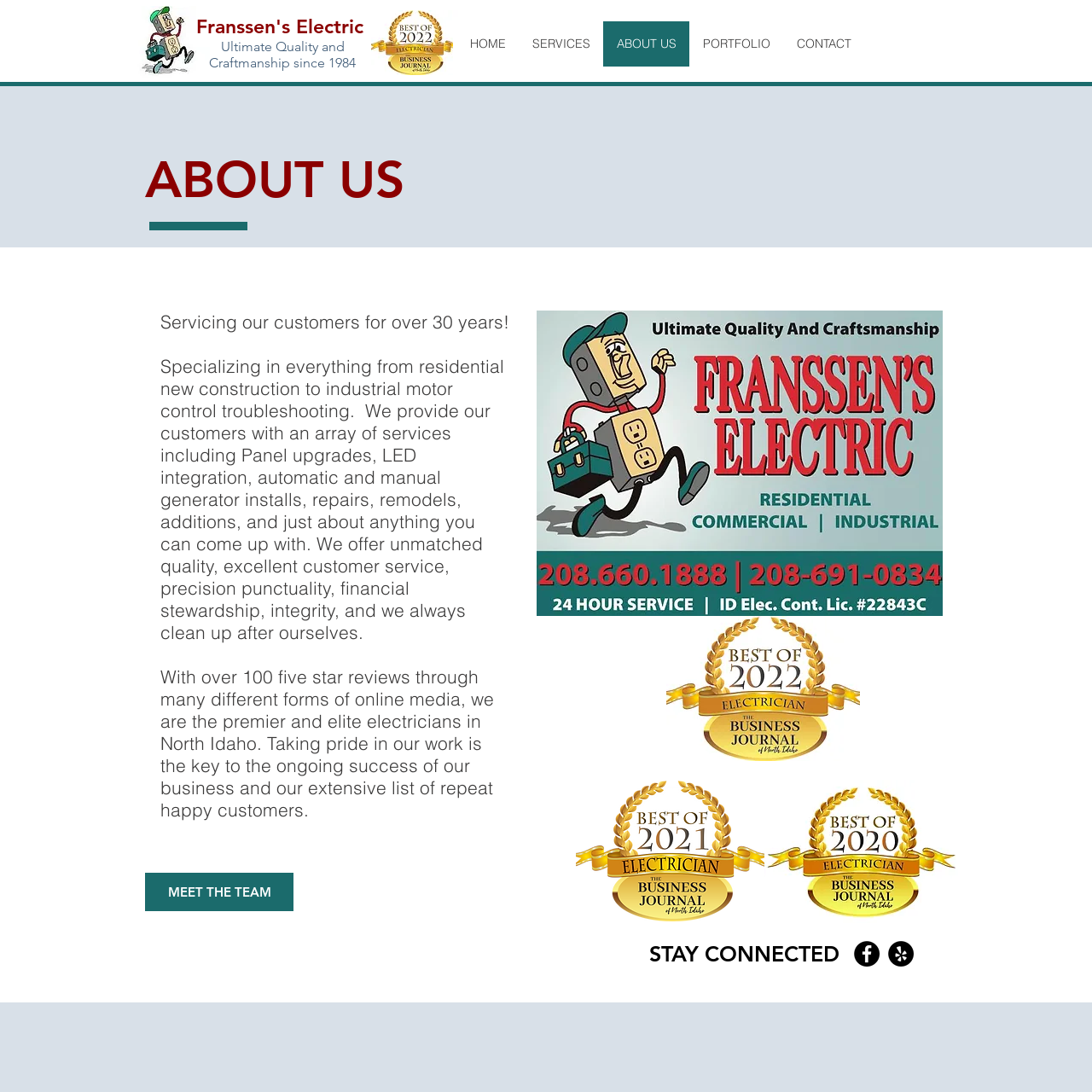Select the bounding box coordinates of the element I need to click to carry out the following instruction: "Click the HOME link".

[0.419, 0.02, 0.475, 0.061]